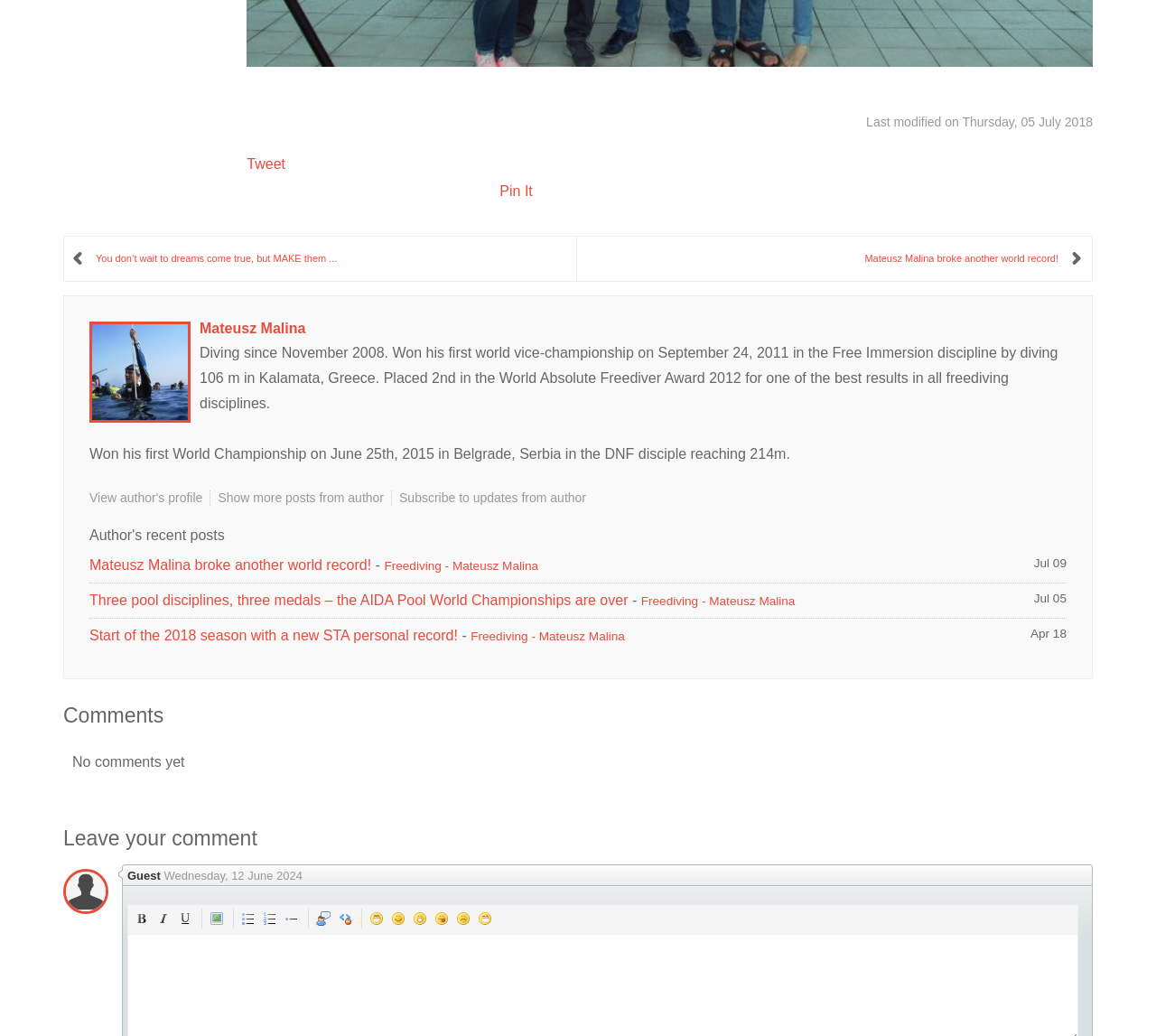Show the bounding box coordinates for the HTML element described as: "Mateusz Malina".

[0.173, 0.31, 0.264, 0.324]